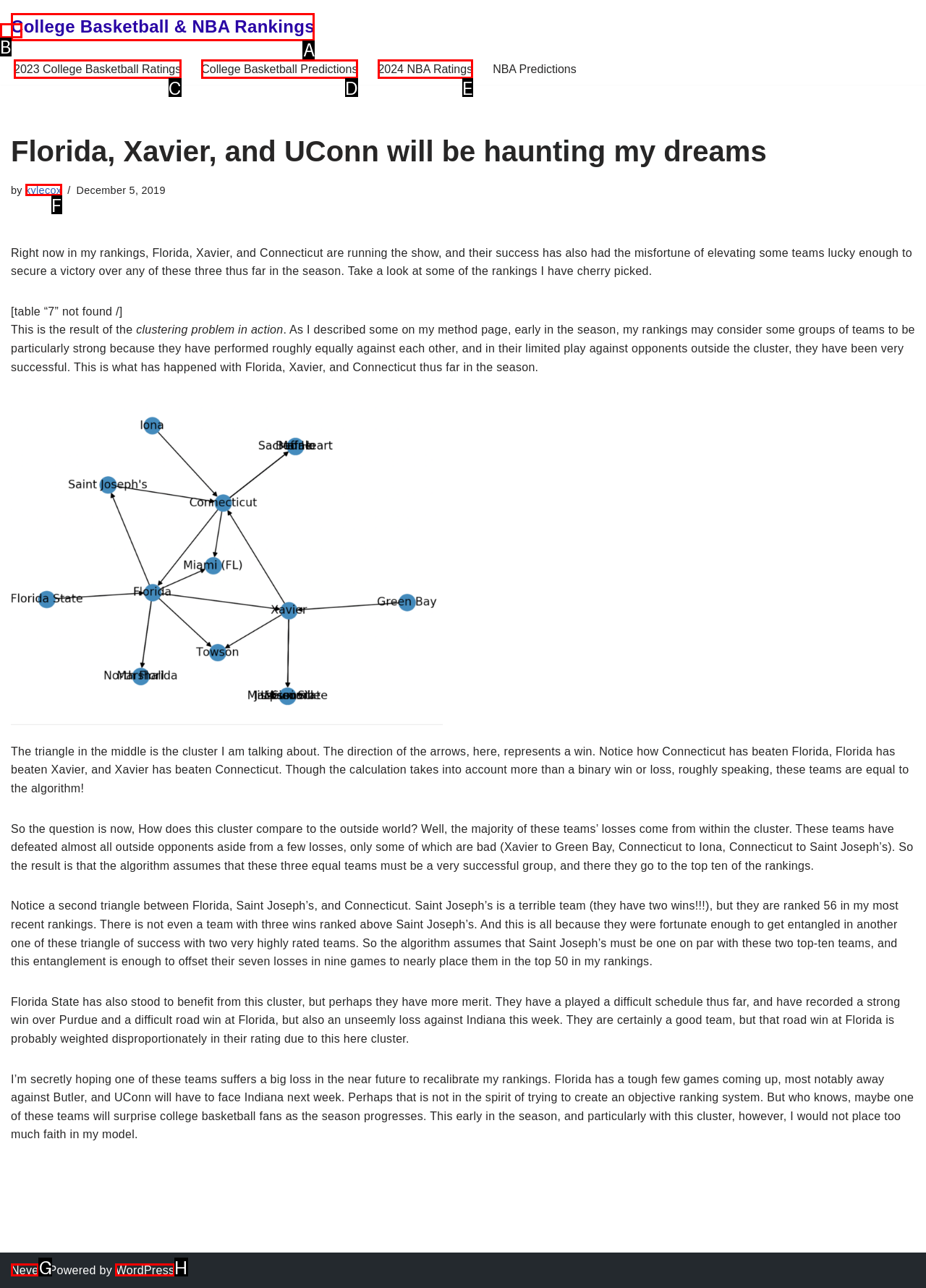Point out the option that best suits the description: 2024 NBA Ratings
Indicate your answer with the letter of the selected choice.

E